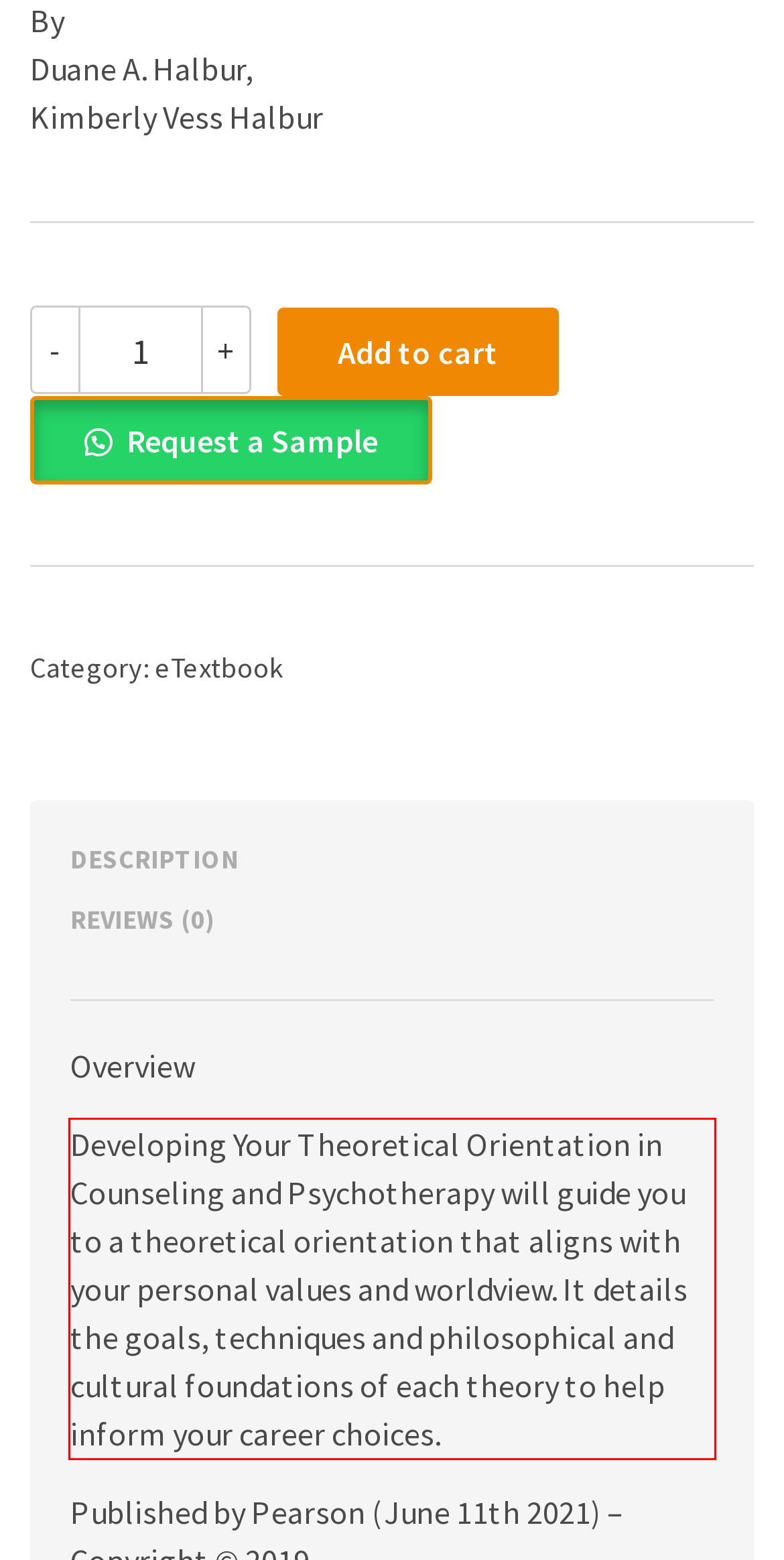Identify the text within the red bounding box on the webpage screenshot and generate the extracted text content.

Developing Your Theoretical Orientation in Counseling and Psychotherapy will guide you to a theoretical orientation that aligns with your personal values and worldview. It details the goals, techniques and philosophical and cultural foundations of each theory to help inform your career choices.